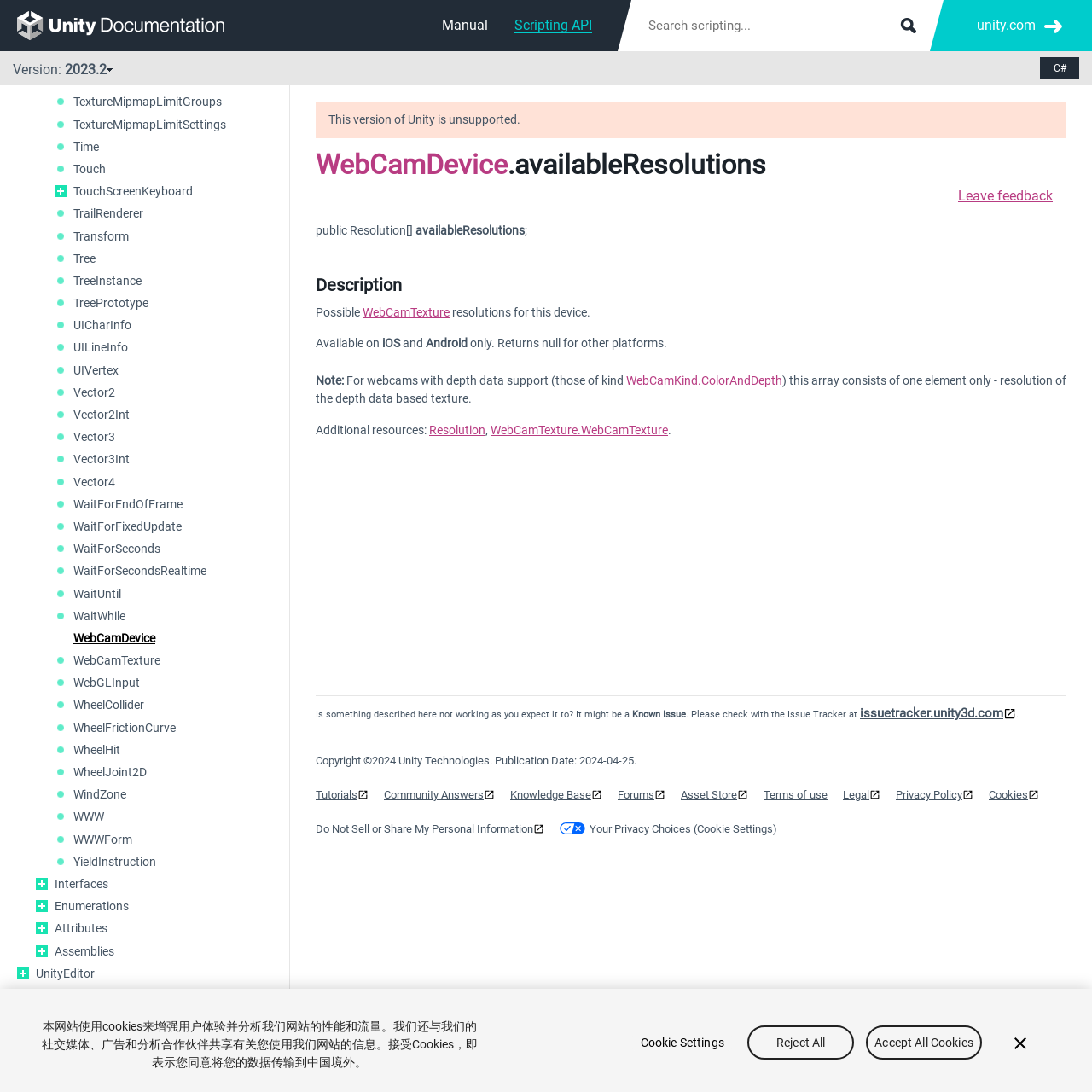Answer in one word or a short phrase: 
What is the return type of availableResolutions?

Resolution[]